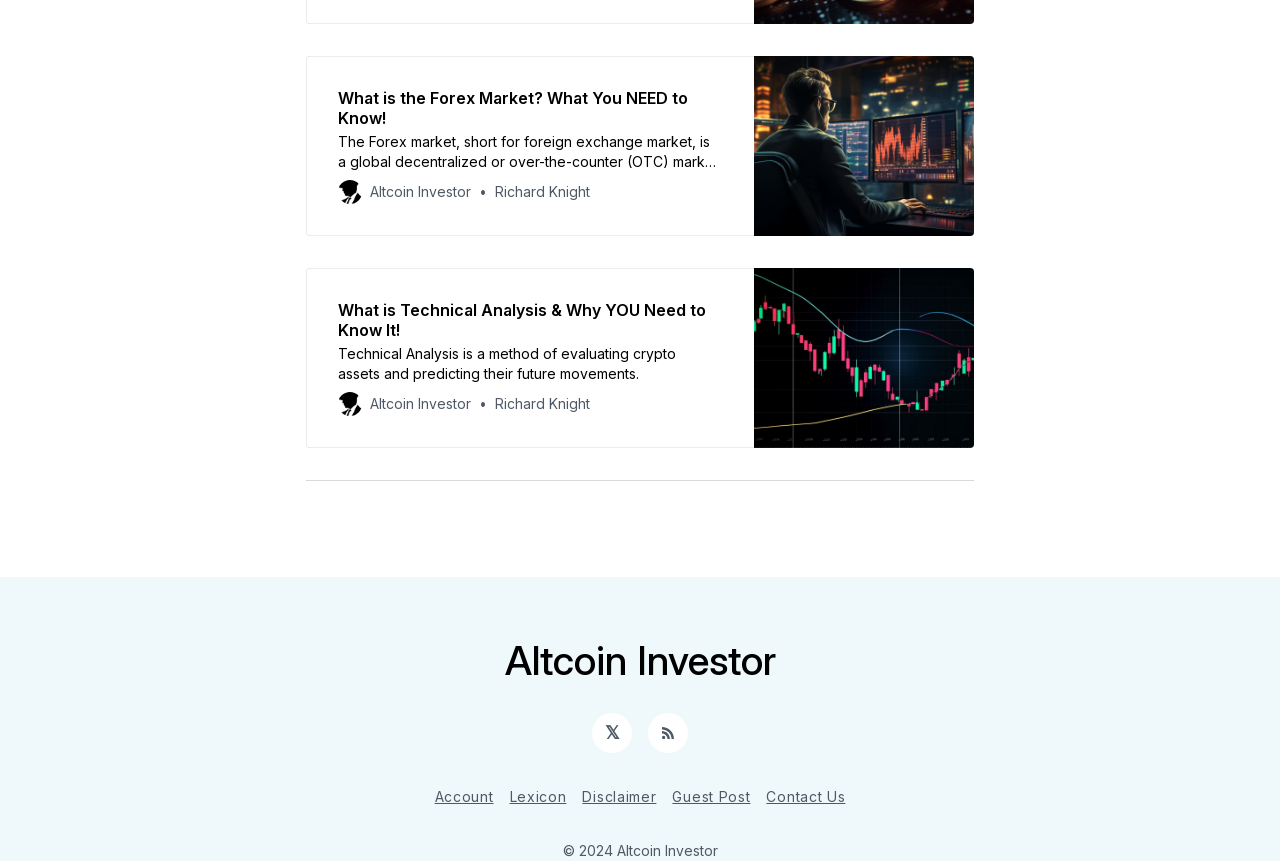Could you specify the bounding box coordinates for the clickable section to complete the following instruction: "Visit Altcoin Investor's homepage"?

[0.394, 0.739, 0.606, 0.796]